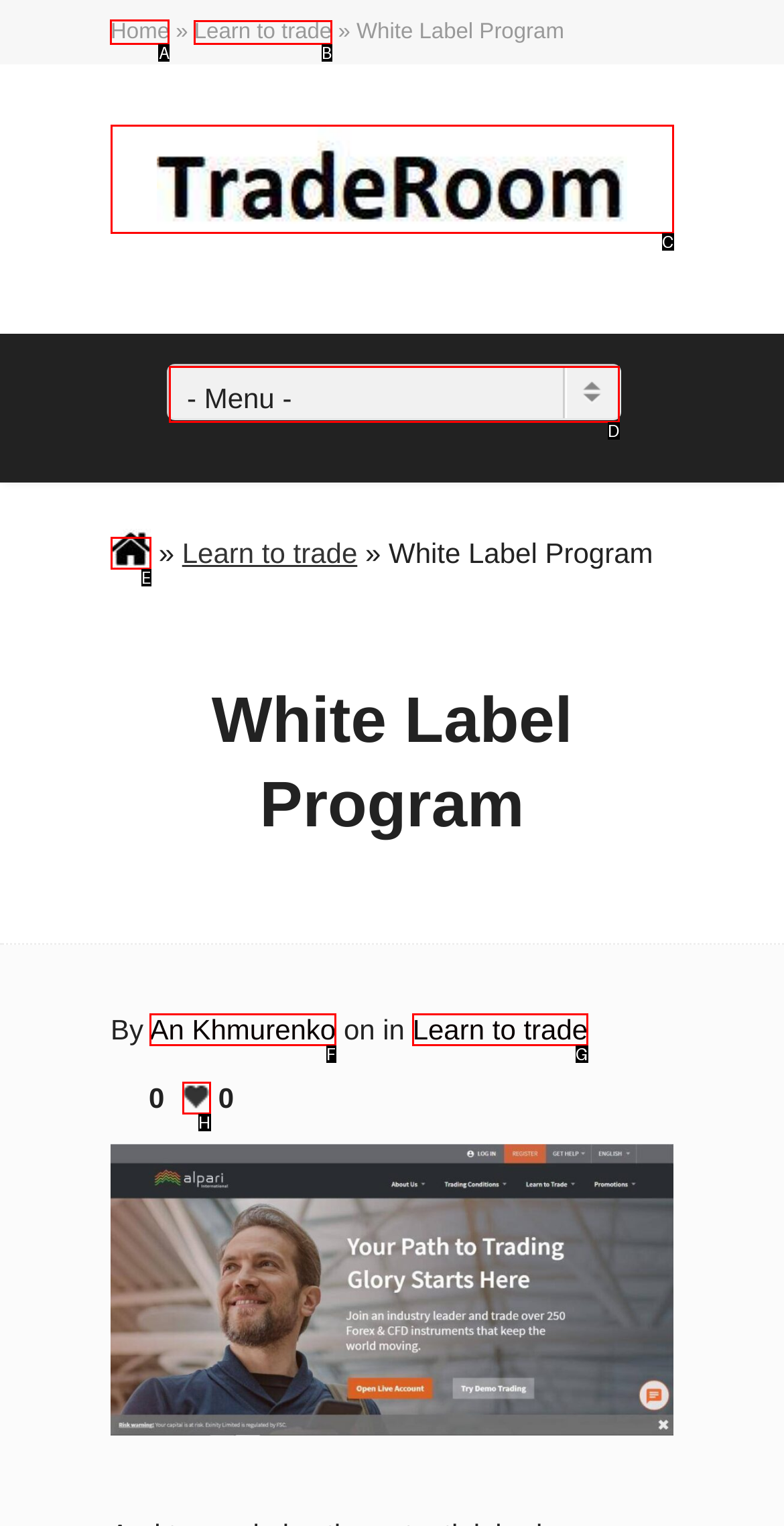Identify the correct UI element to click for this instruction: go to home page
Respond with the appropriate option's letter from the provided choices directly.

A